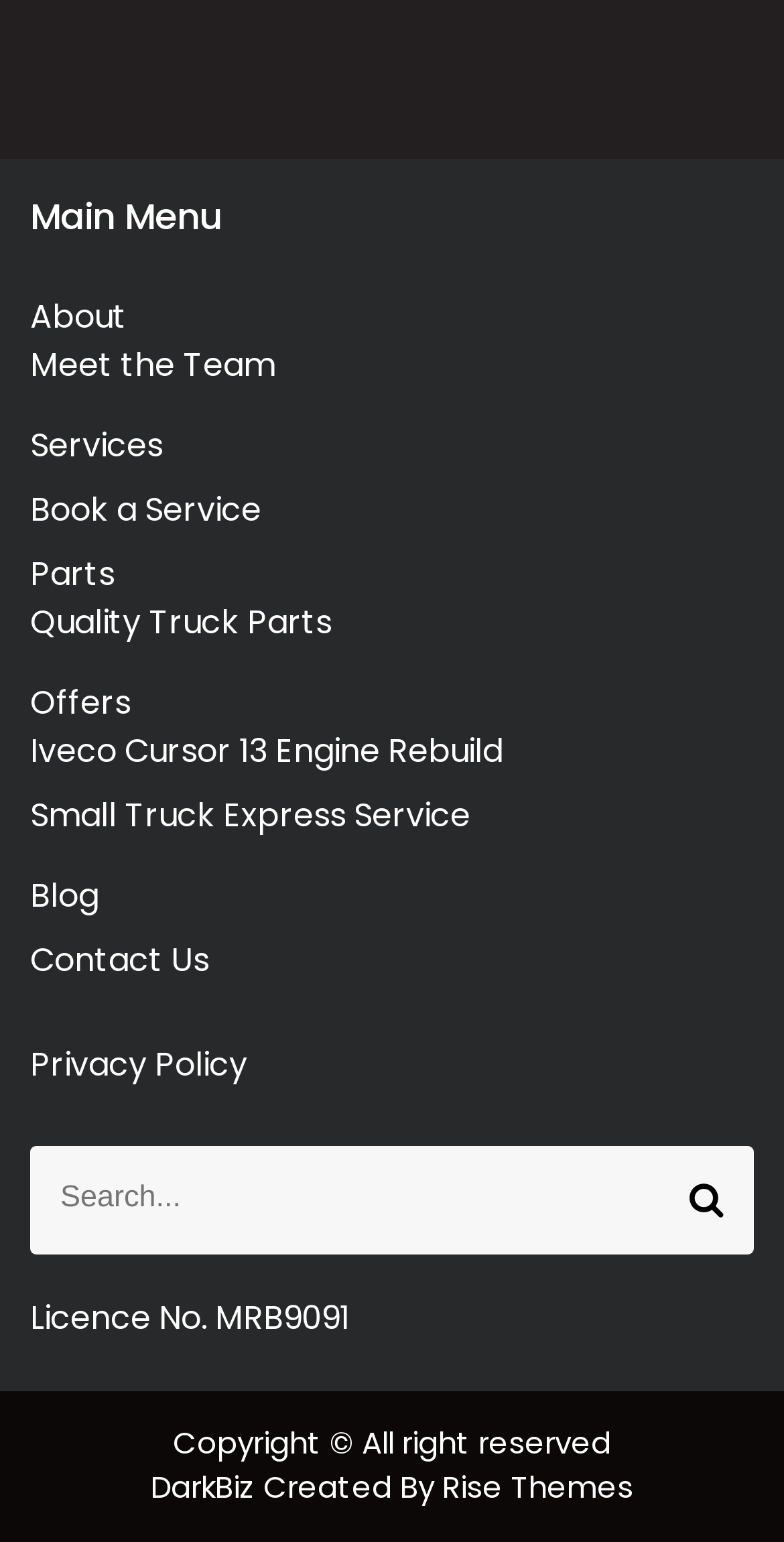Calculate the bounding box coordinates for the UI element based on the following description: "Small Truck Express Service". Ensure the coordinates are four float numbers between 0 and 1, i.e., [left, top, right, bottom].

[0.038, 0.513, 0.6, 0.543]